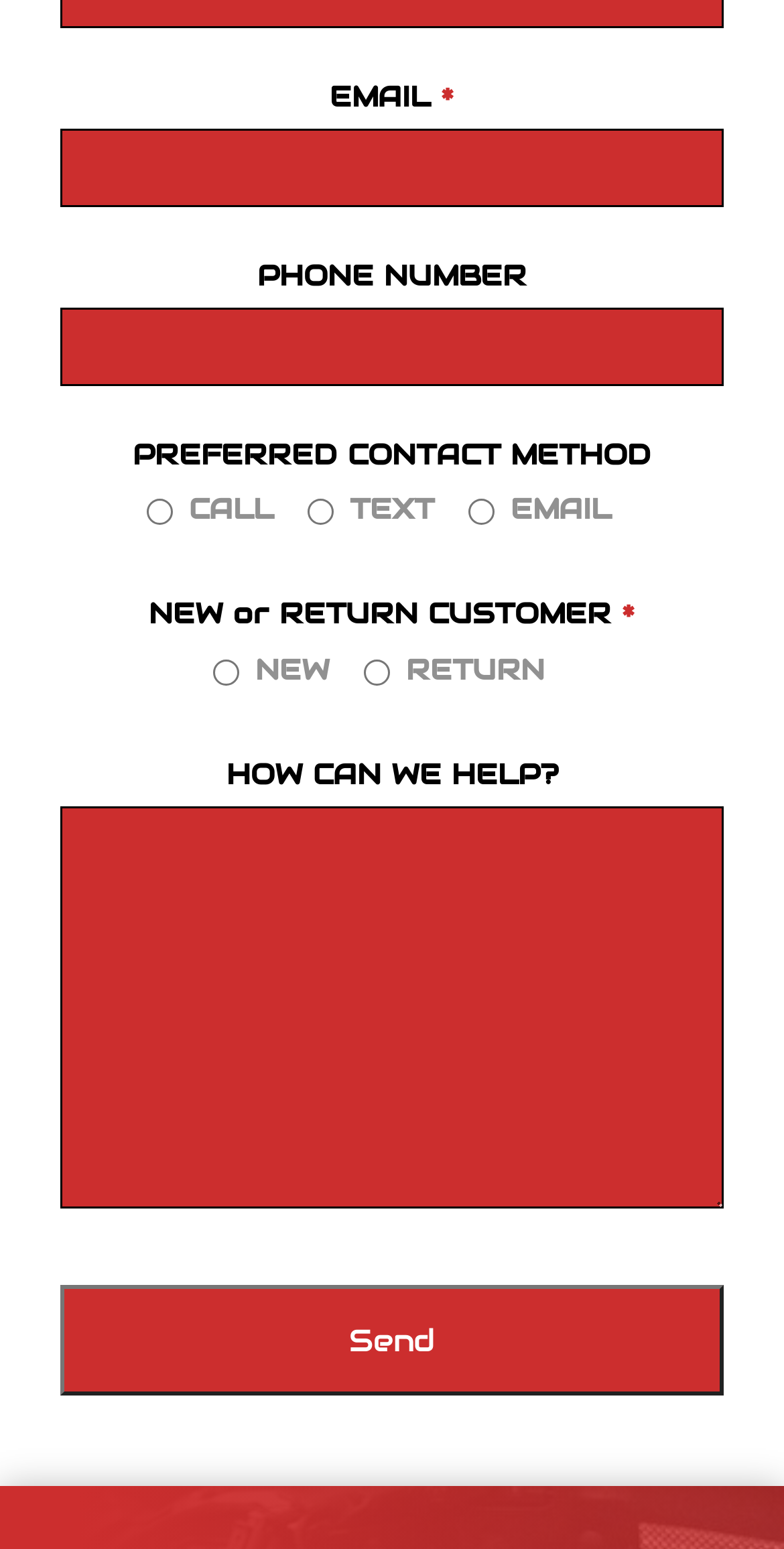Determine the bounding box coordinates of the clickable element to complete this instruction: "Choose if you are a new or return customer". Provide the coordinates in the format of four float numbers between 0 and 1, [left, top, right, bottom].

[0.076, 0.418, 0.924, 0.456]